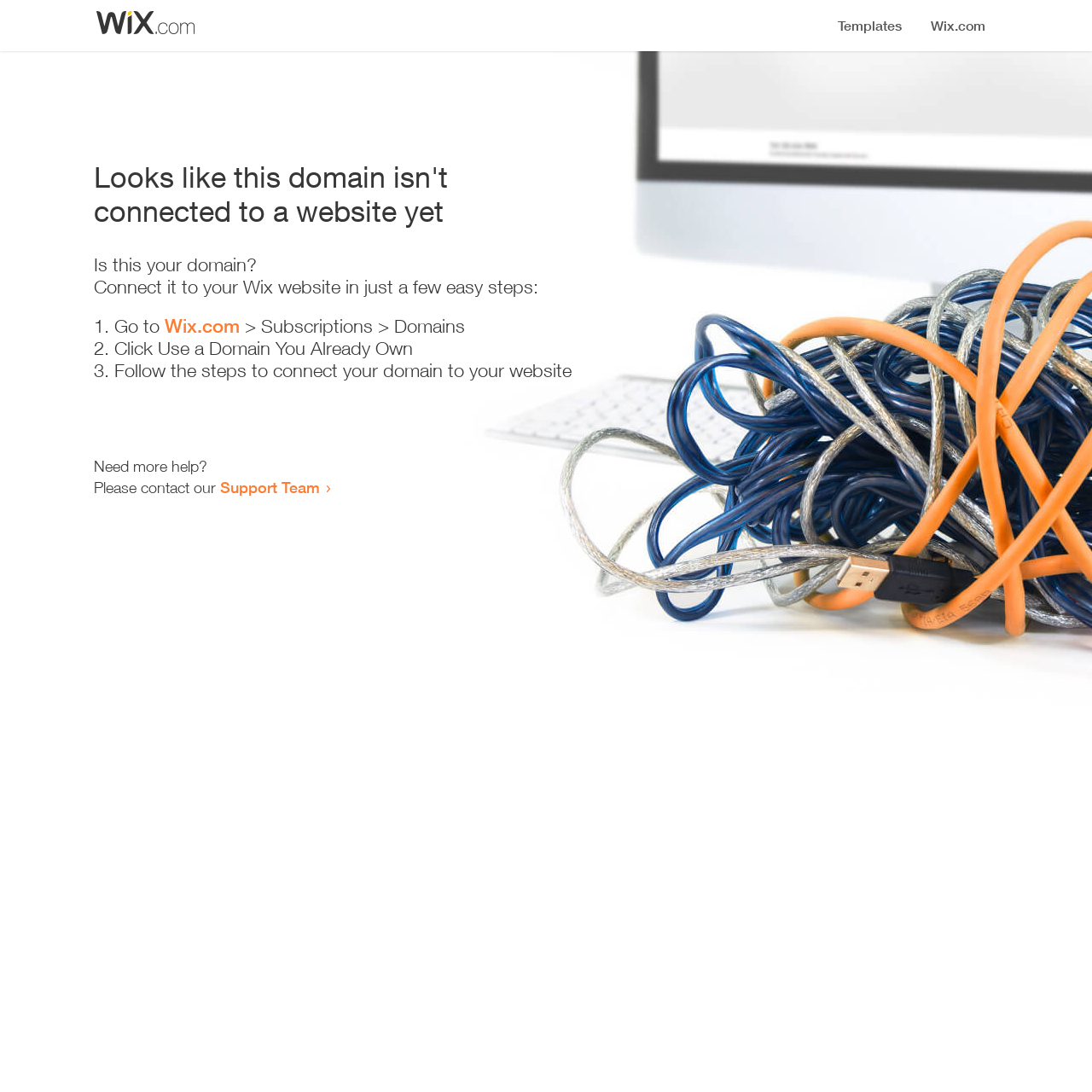Please provide a comprehensive answer to the question based on the screenshot: How many steps are required to connect the domain to a website?

The webpage provides a list of steps to connect the domain to a website, and there are three list markers ('1.', '2.', '3.') indicating that three steps are required.